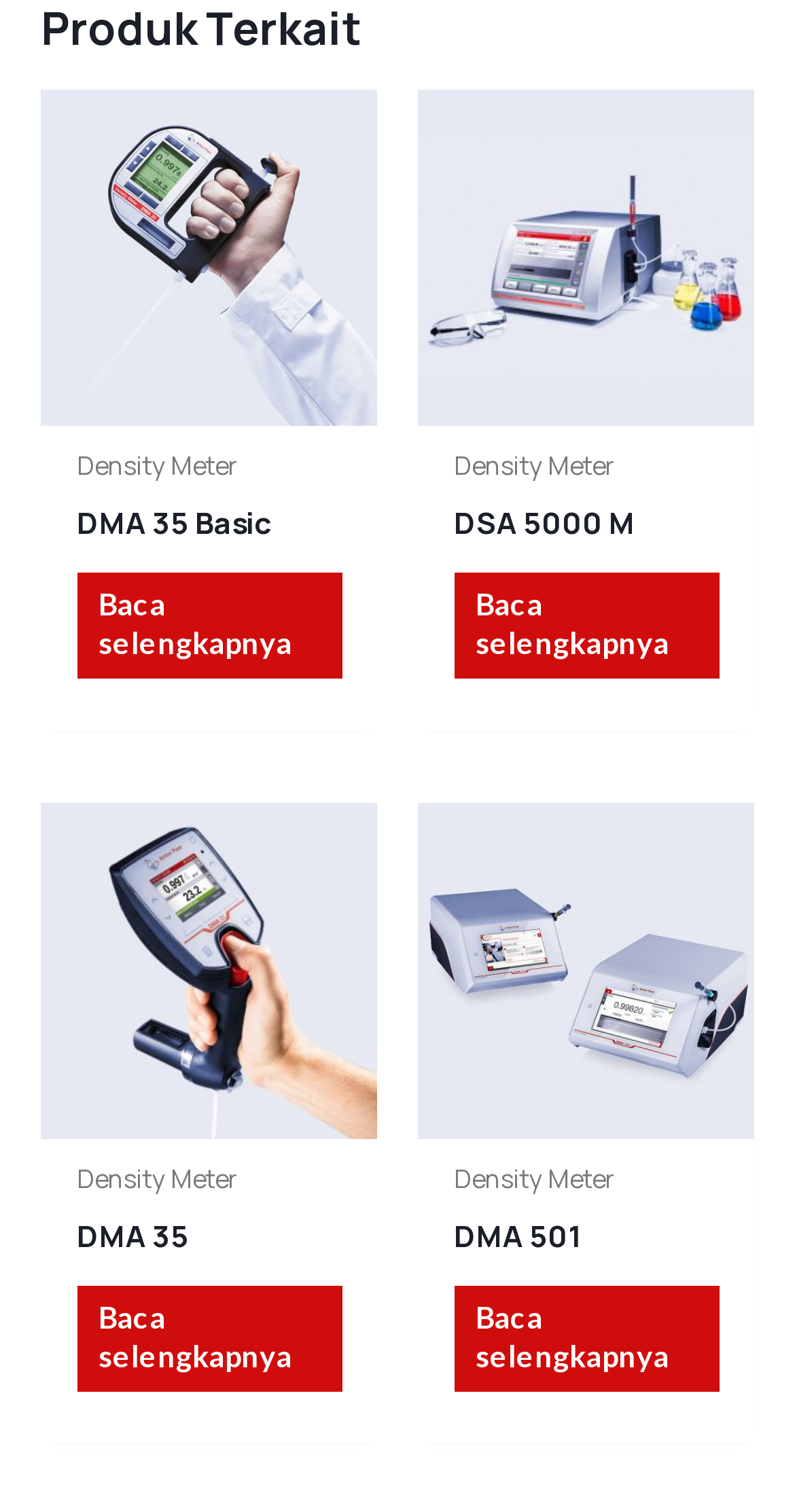Please give a short response to the question using one word or a phrase:
Are the products listed in a specific order?

No